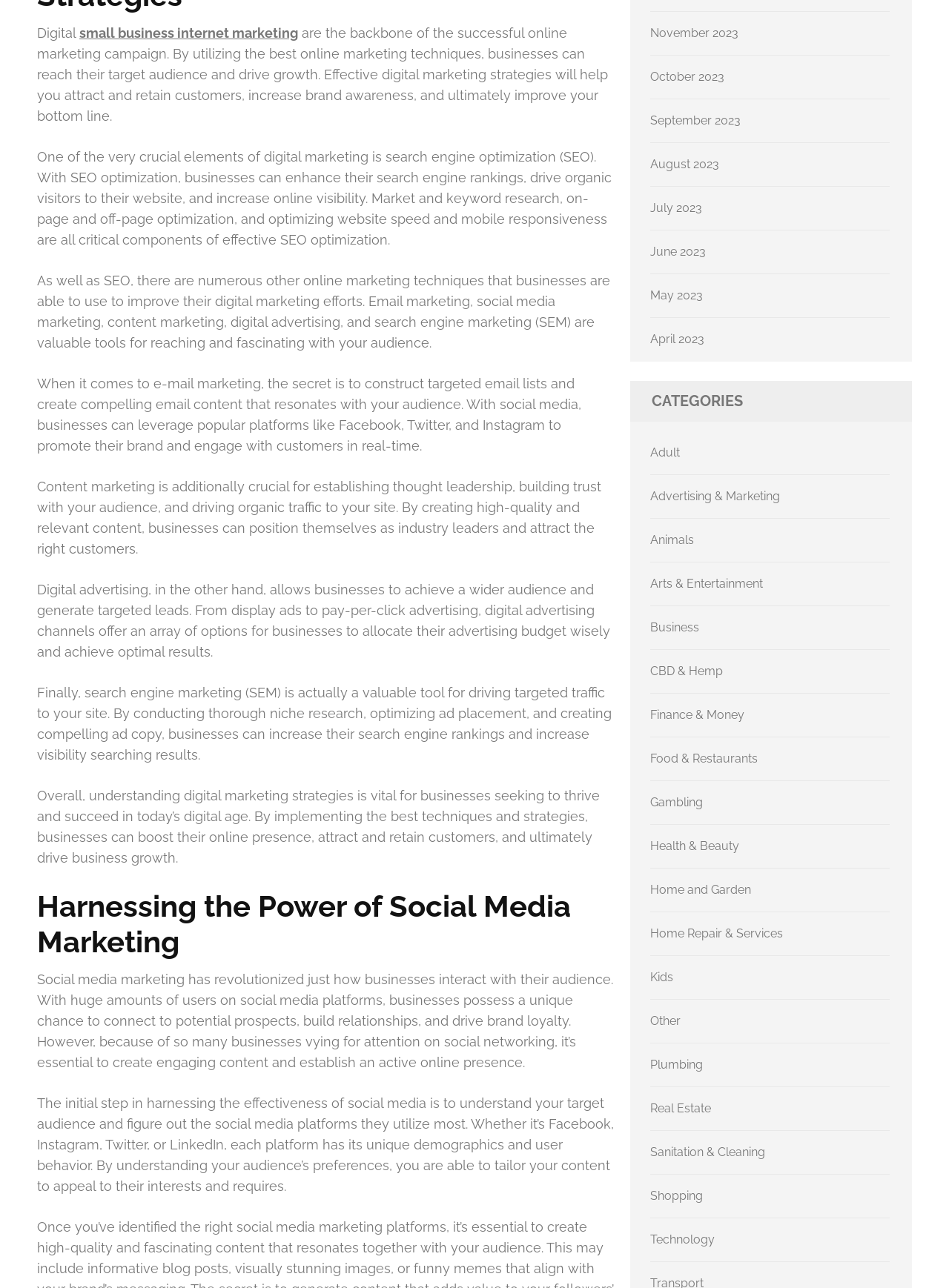Based on the element description "Finance & Money", predict the bounding box coordinates of the UI element.

[0.685, 0.55, 0.784, 0.561]